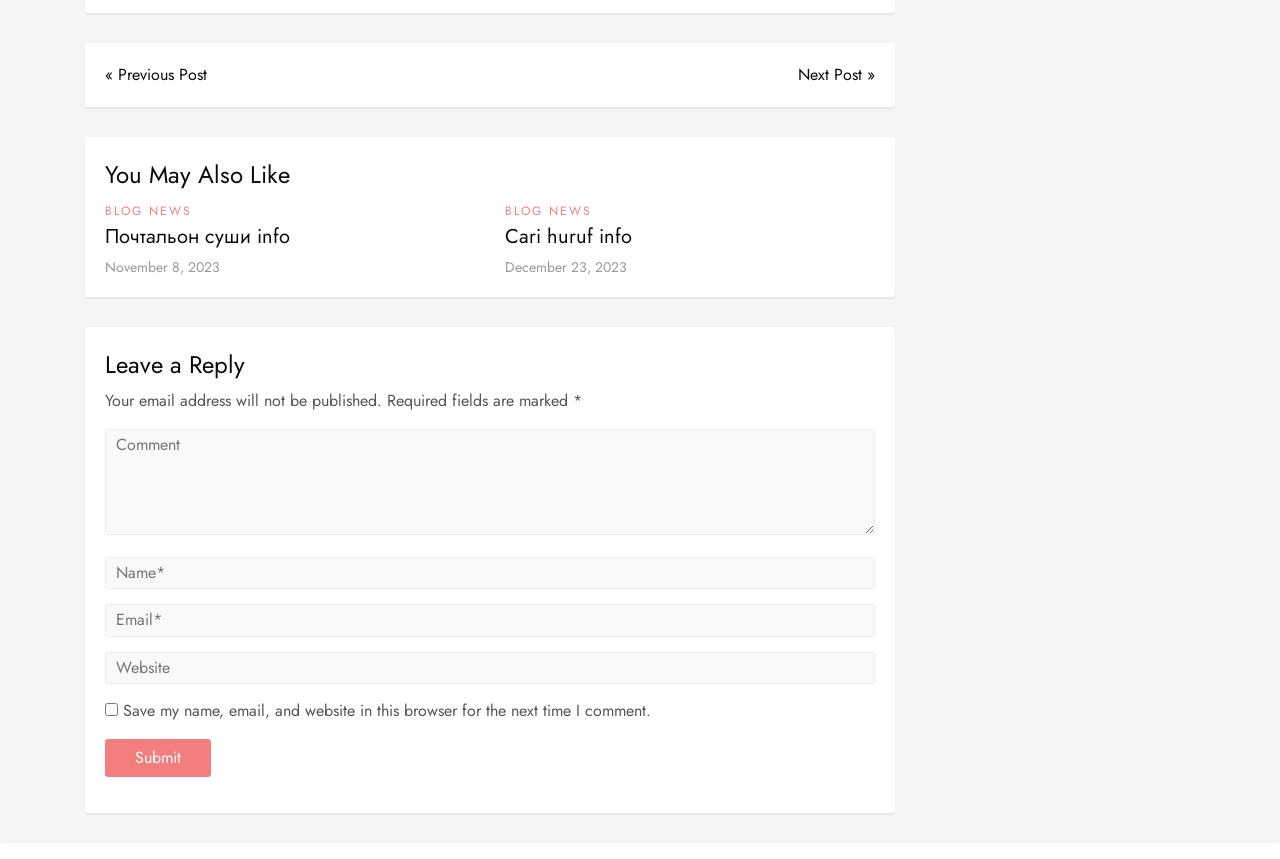Given the description name="submit" value="Submit", predict the bounding box coordinates of the UI element. Ensure the coordinates are in the format (top-left x, top-left y, bottom-right x, bottom-right y) and all values are between 0 and 1.

[0.082, 0.86, 0.165, 0.905]